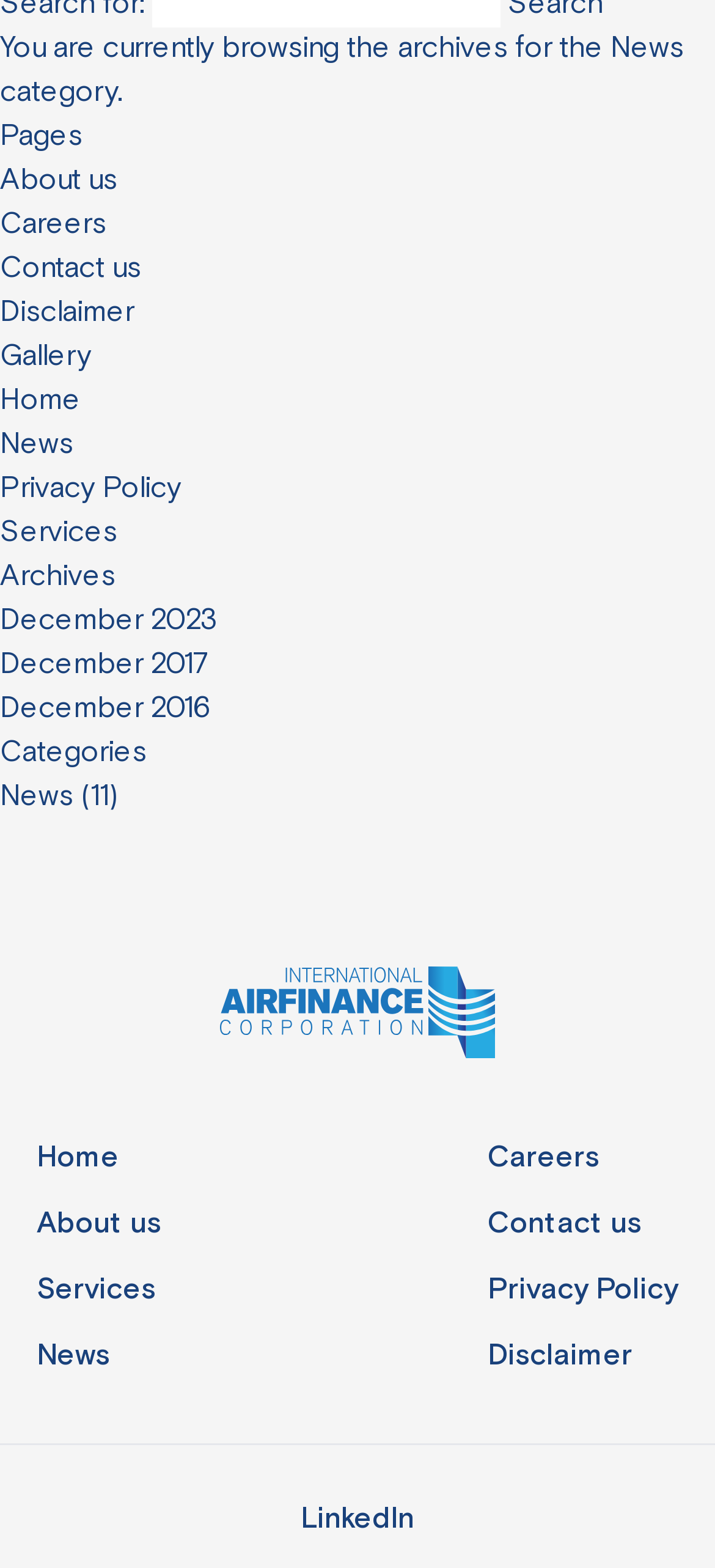Pinpoint the bounding box coordinates for the area that should be clicked to perform the following instruction: "view about us page".

[0.0, 0.103, 0.164, 0.127]